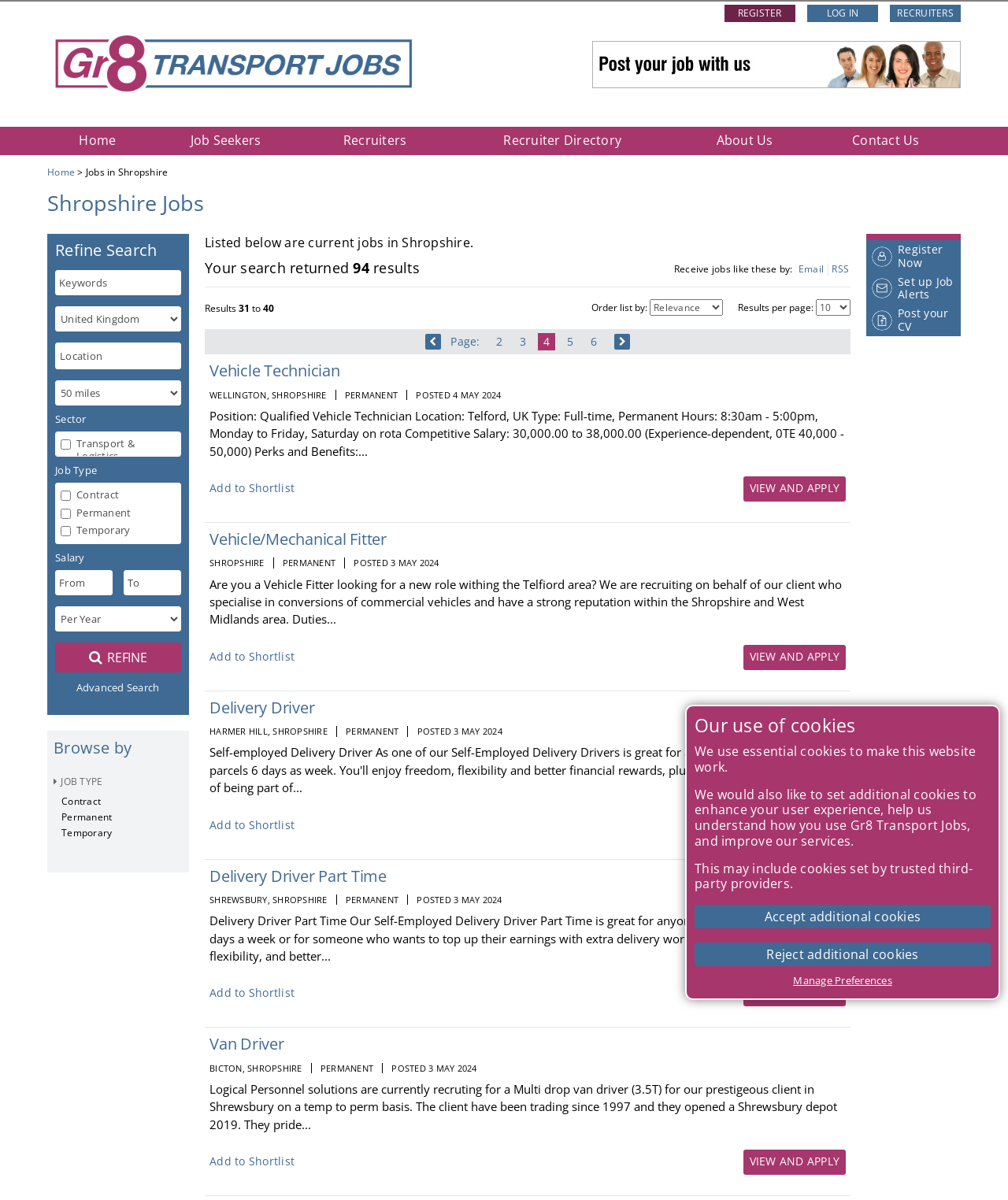Find the bounding box coordinates of the element to click in order to complete the given instruction: "Refine search."

[0.055, 0.536, 0.18, 0.56]